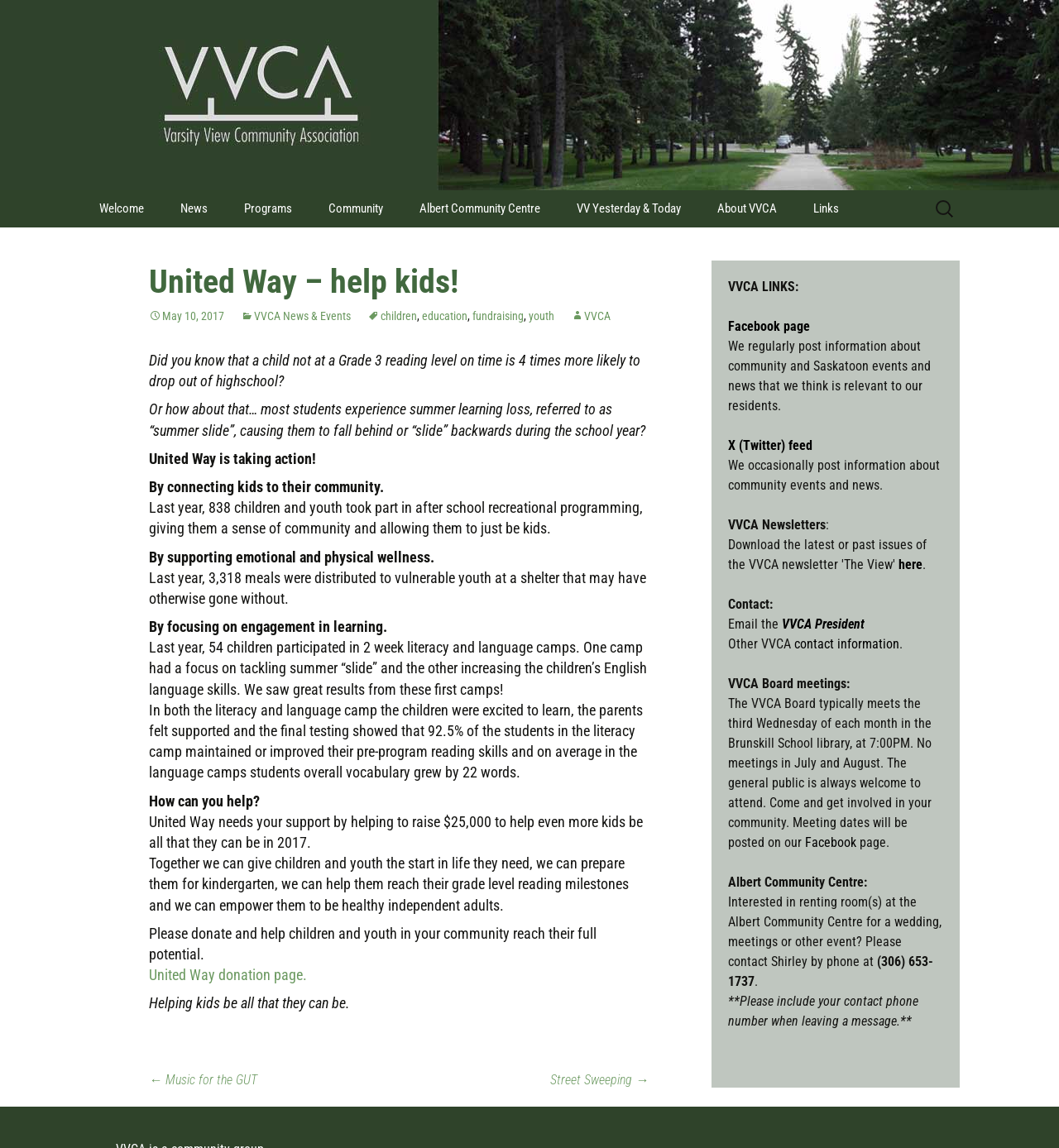How many sections are there in the 'VV Yesterday & Today' category?
Based on the image content, provide your answer in one word or a short phrase.

7